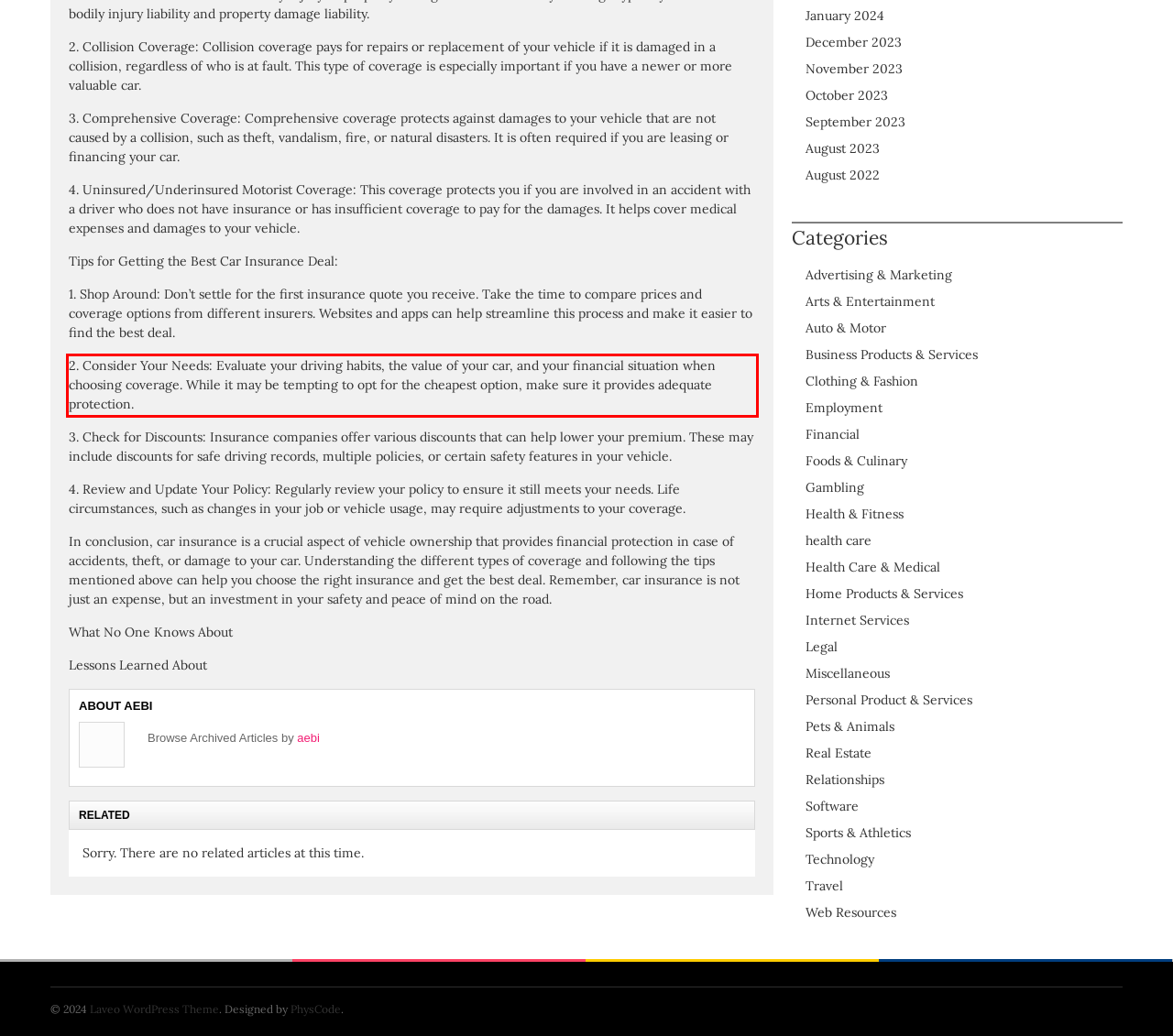Using the provided webpage screenshot, recognize the text content in the area marked by the red bounding box.

2. Consider Your Needs: Evaluate your driving habits, the value of your car, and your financial situation when choosing coverage. While it may be tempting to opt for the cheapest option, make sure it provides adequate protection.